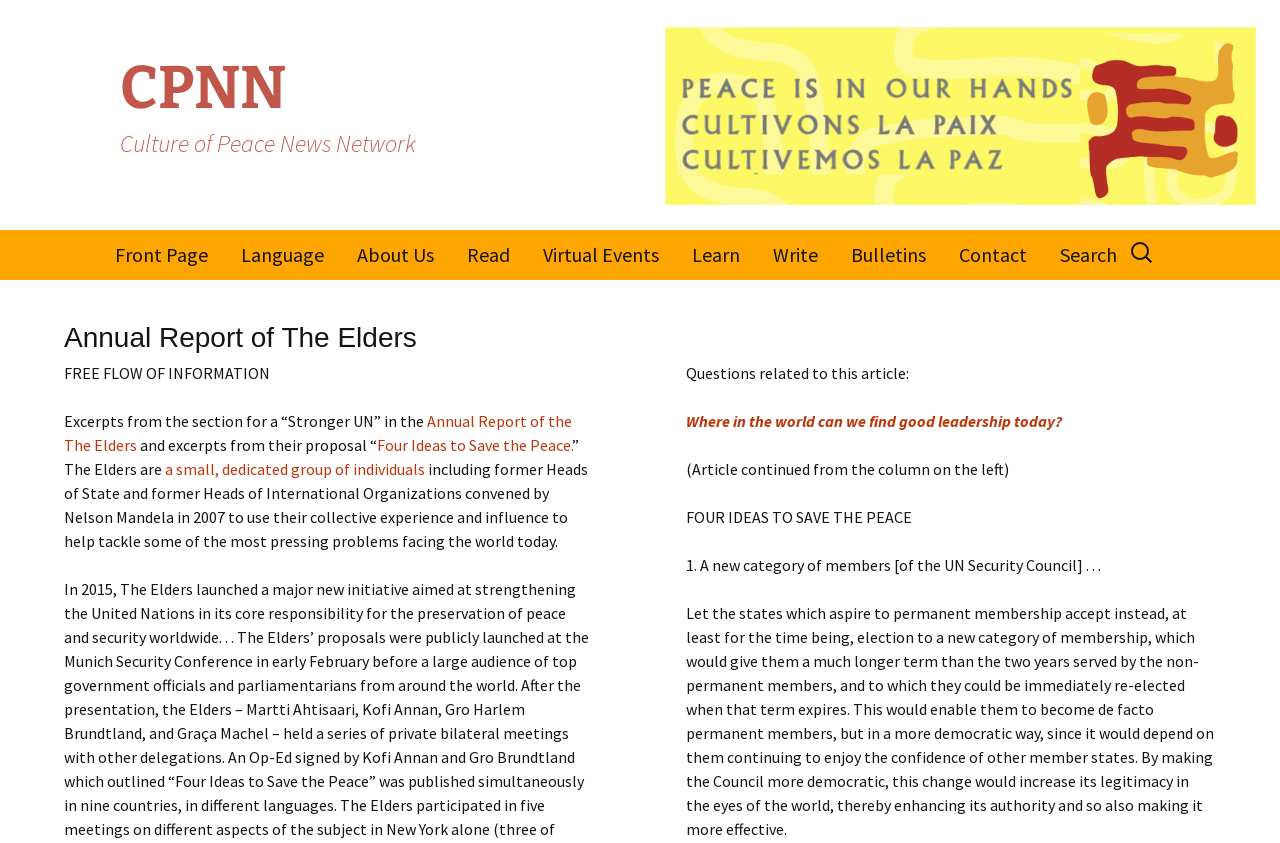Please provide a comprehensive response to the question below by analyzing the image: 
How many ideas are proposed to save the peace?

The article mentions 'Four Ideas to Save the Peace' and lists them out, starting with '1. A new category of members [of the UN Security Council]...'.